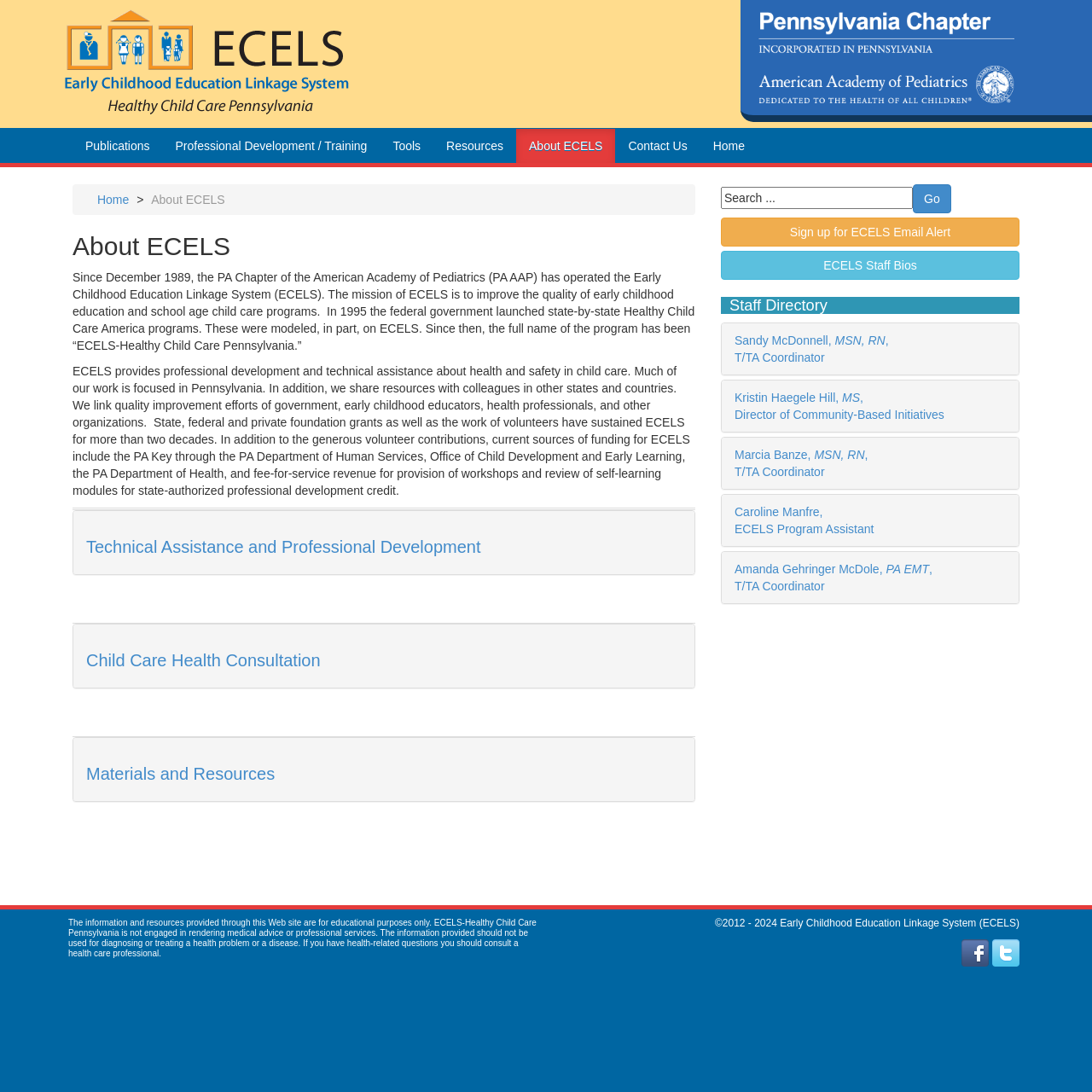Could you locate the bounding box coordinates for the section that should be clicked to accomplish this task: "Go to the 'Technical Assistance and Professional Development' page".

[0.079, 0.492, 0.624, 0.51]